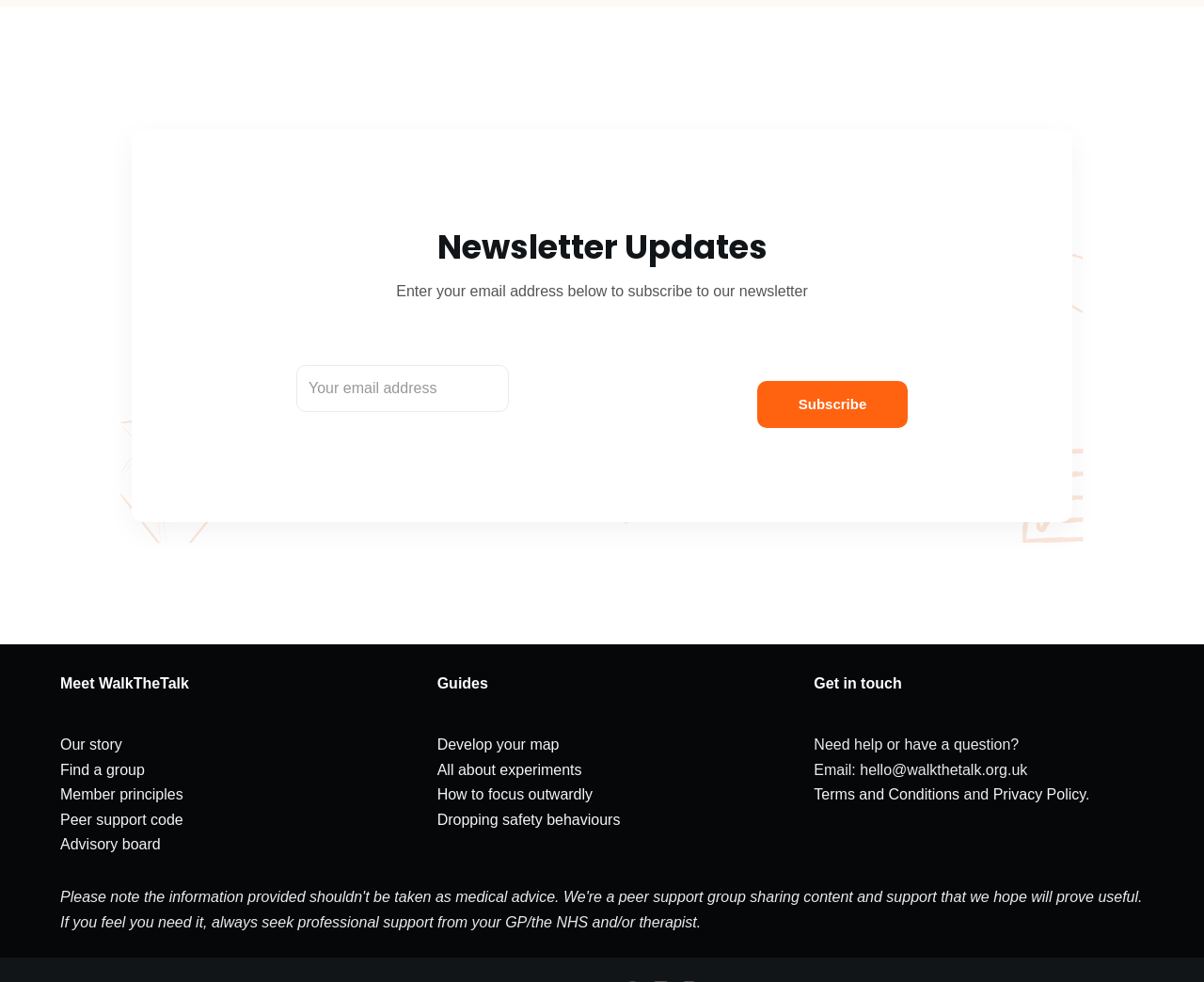Predict the bounding box coordinates of the UI element that matches this description: "Find a group". The coordinates should be in the format [left, top, right, bottom] with each value between 0 and 1.

[0.05, 0.776, 0.12, 0.792]